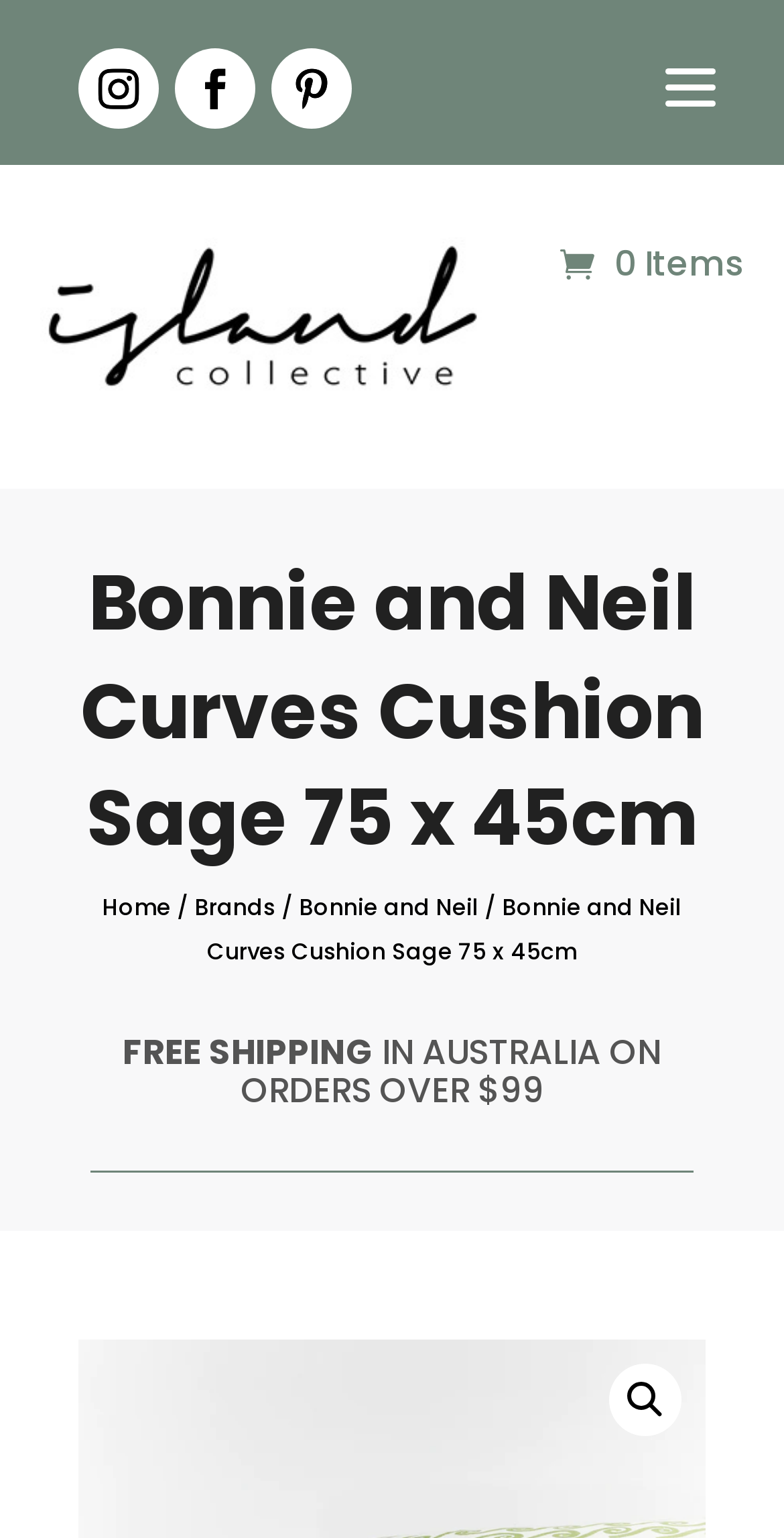Give a detailed overview of the webpage's appearance and contents.

The webpage is about a product, specifically a cushion called "Bonnie and Neil Curves Sage 75x45cm" from Island Collective. At the top right corner, there is a "Menu" button. Below it, there are three social media links, represented by icons, aligned horizontally. To the left of these icons, there is a link to the Island Collective logo, which is an image. 

On the top right side, there is a link indicating that the shopping cart is empty, with a shopping bag icon. Below the logo, the product name "Bonnie and Neil Curves Cushion Sage 75 x 45cm" is displayed as a heading. Underneath the product name, there is a breadcrumb navigation menu, showing the path "Home > Brands > Bonnie and Neil > Bonnie and Neil Curves Cushion Sage 75 x 45cm". 

Further down, there are two promotional texts, "FREE SHIPPING" and "IN AUSTRALIA ON ORDERS OVER $99", placed side by side. At the bottom right corner, there is a search icon link.